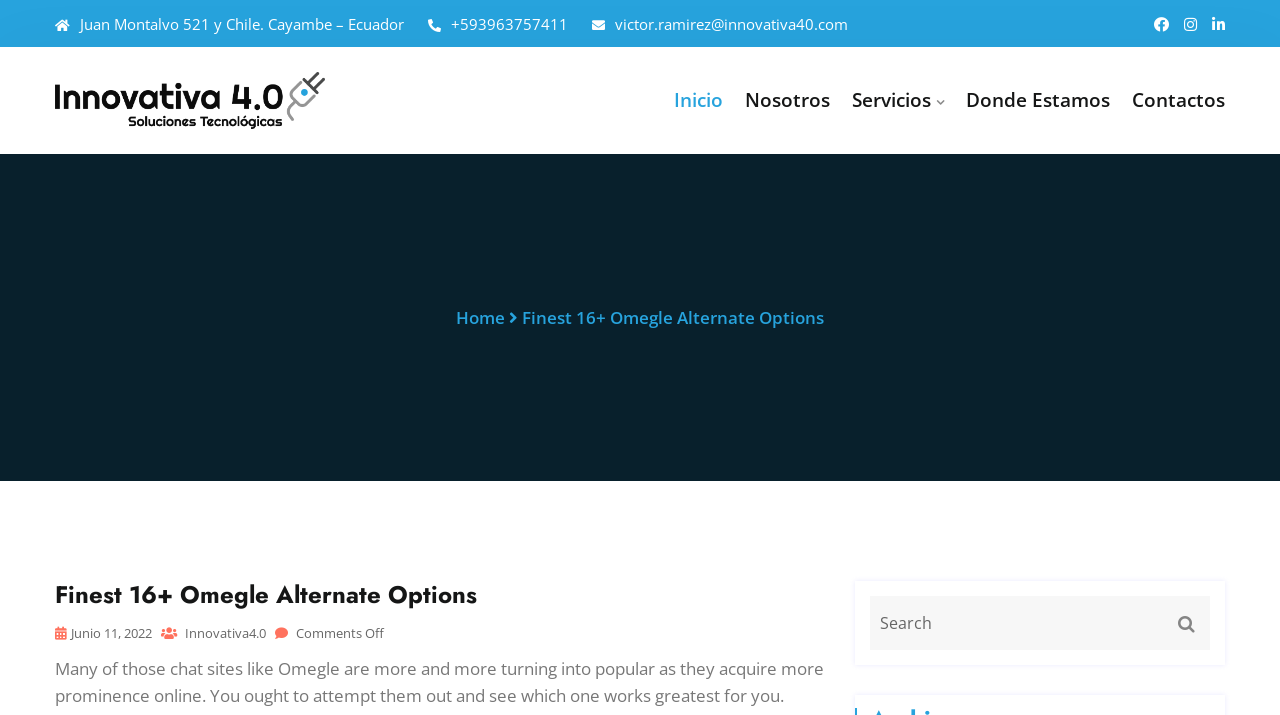How many navigation links are there?
Provide a well-explained and detailed answer to the question.

There are five navigation links at the top of the webpage, which are 'Inicio', 'Nosotros', 'Servicios', 'Donde Estamos', and 'Contactos'.